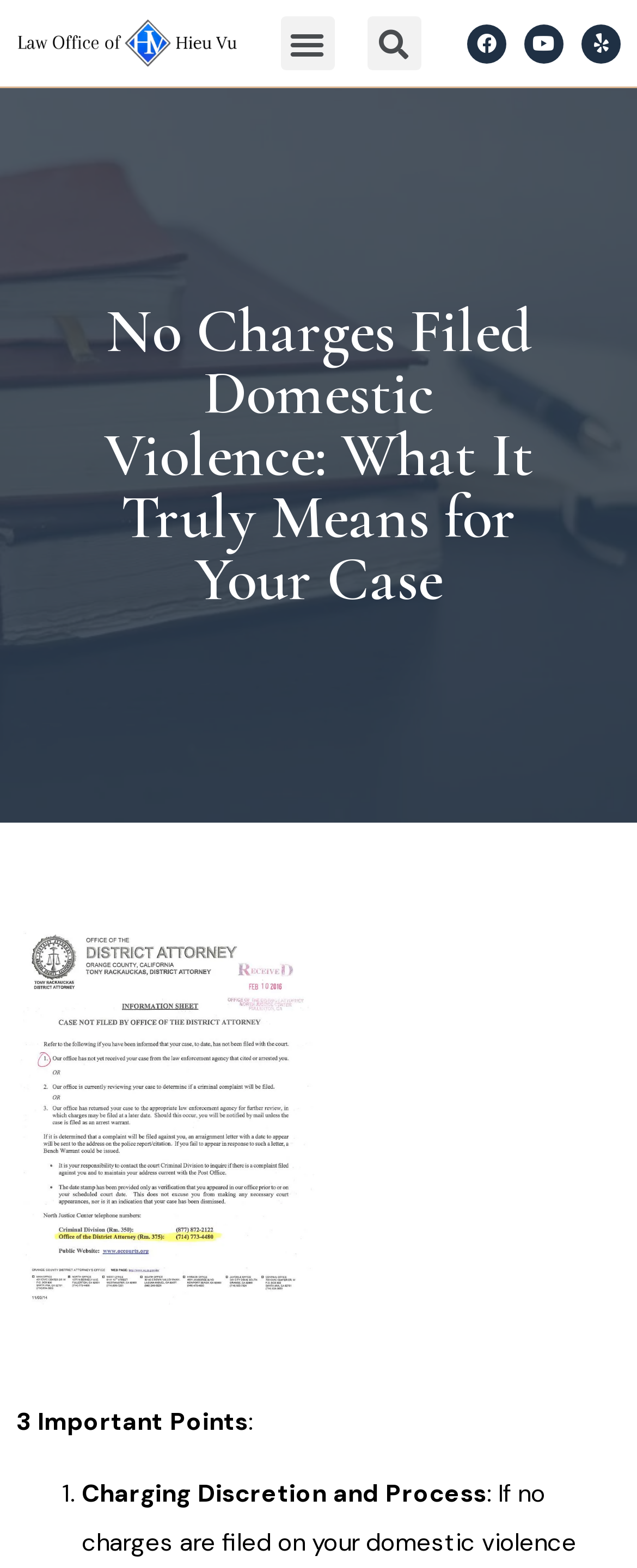Using the details in the image, give a detailed response to the question below:
What is the first point mentioned in the article?

The first point mentioned in the article is 'Charging Discretion and Process', as indicated by the ListMarker '1.' and the StaticText 'Charging Discretion and Process'.